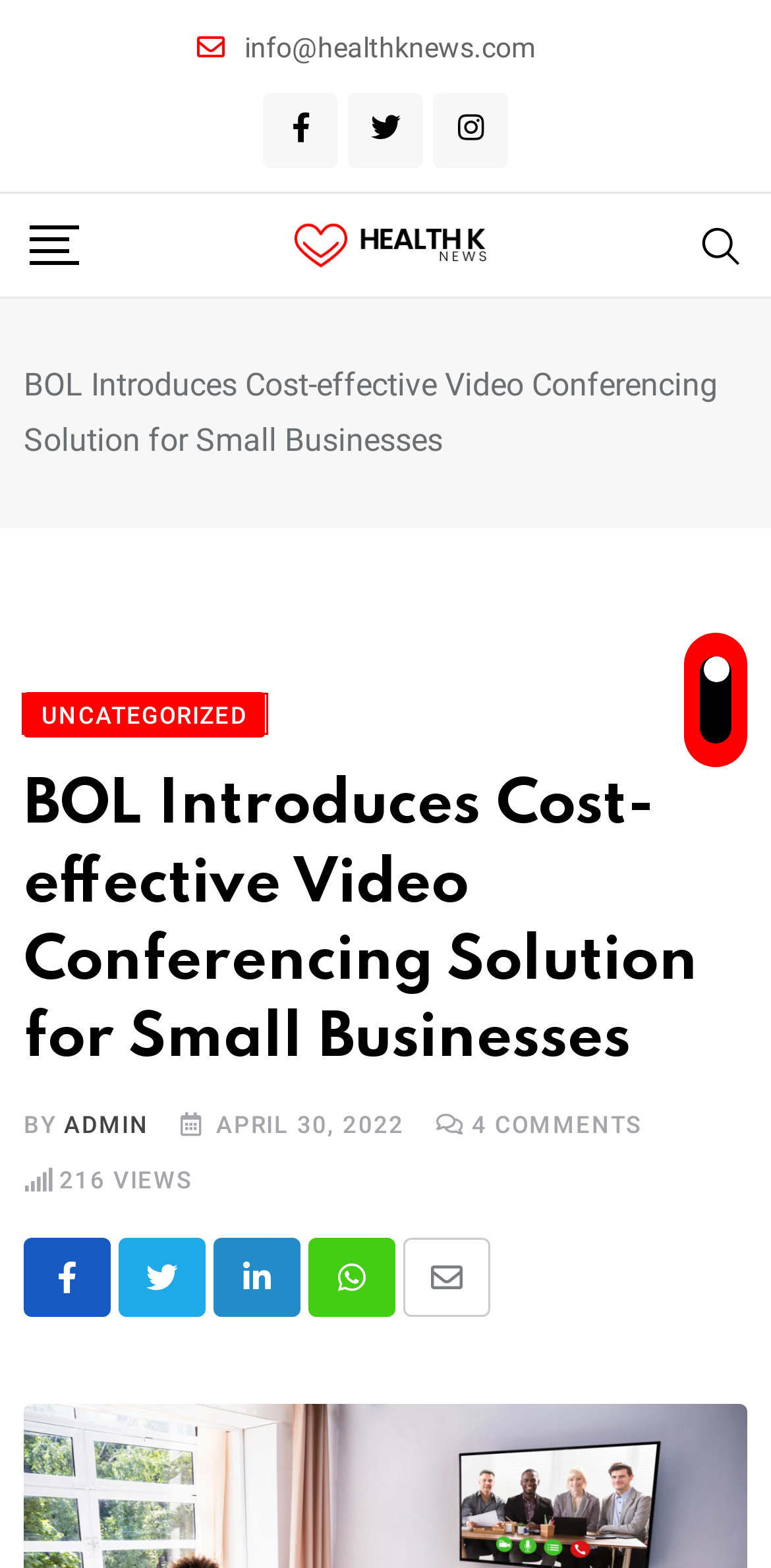Look at the screenshot of a webpage where a red rectangle bounding box is present. Choose the webpage description that best describes the new webpage after clicking the element inside the red bounding box. Here are the candidates:
A. Jocelyn Towne Biography – Facts, Family Life - Health K News
B. Health K News - Beauty - Fitness - Travel - Lifestyle - Tech
C. Embrace Convenience with Luvme Hair's Throw on and Go Wigs
D. Top Facts About Albert Einstein IQ level 2023
E. .:: Home | Kampala International University, Uganda
F. Uncategorized Archives - Health K News
G. Fitness Archives - Health K News
H. Admin, Author at Health K News

F